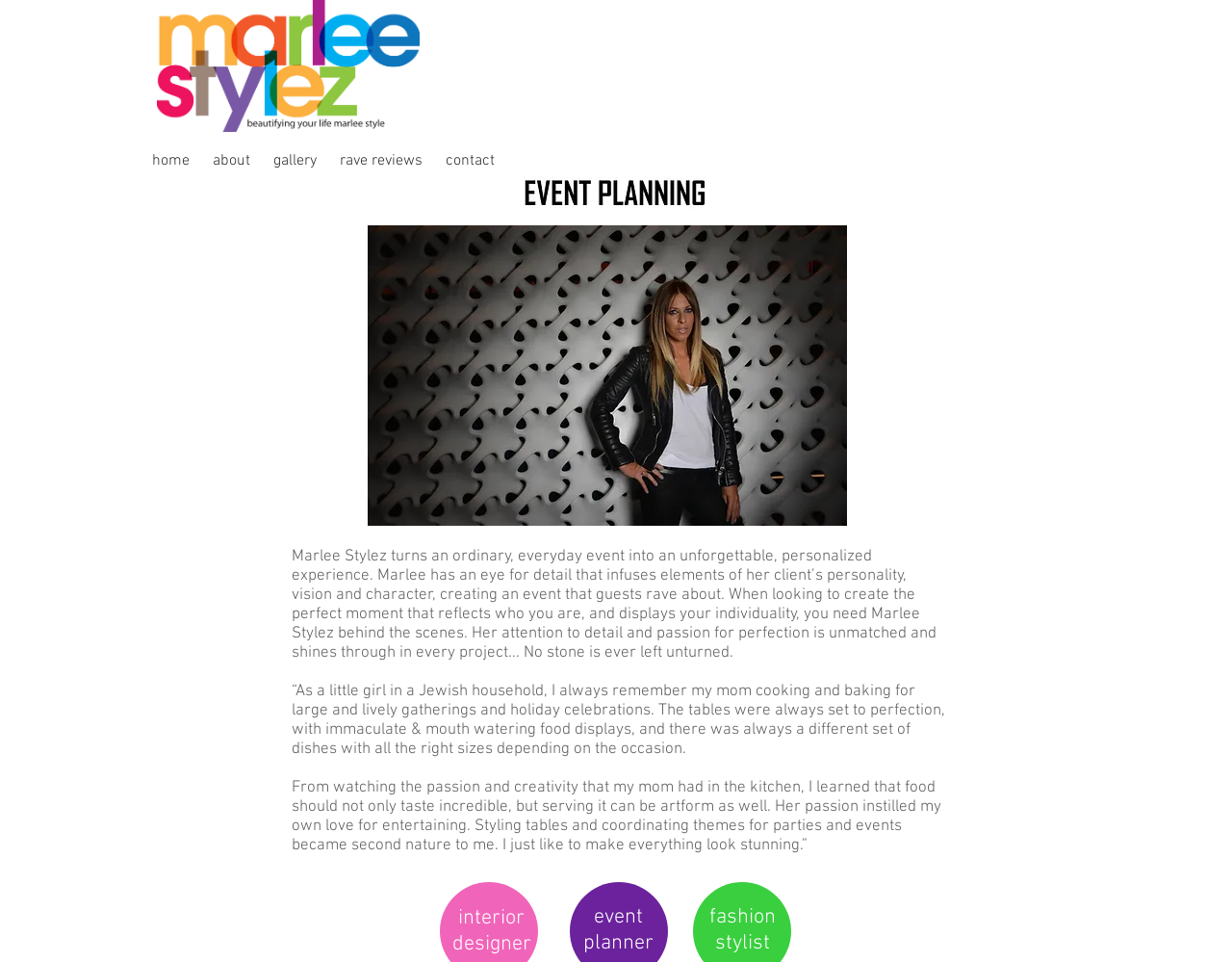Explain the webpage in detail.

The webpage is about Marlee Stylez, an event planner, and features a logo at the top left corner. Below the logo, there is a navigation menu with five links: "home", "about", "gallery", "rave reviews", and "contact". 

To the right of the navigation menu, there is an image, "planning-title.jpg", which takes up a significant portion of the top section of the page. 

Below the navigation menu and the image, there is a large photo, "DSC_3004.JPG", that occupies most of the middle section of the page. 

Above the photo, there is a heading that reads "fashion stylist". Below the photo, there is a paragraph of text that describes Marlee Stylez's event planning services, highlighting her attention to detail and ability to create personalized experiences. 

Following the paragraph, there are two more blocks of text. The first block describes Marlee's inspiration for her work, which came from watching her mother cook and entertain as a child. The second block is a quote from Marlee, where she talks about her passion for styling tables and coordinating themes for parties and events.

At the bottom of the page, there are three headings: "interior designer", "event planner", and "fashion stylist", each with a corresponding link. These headings are positioned in a row, with "interior designer" on the left, "event planner" in the middle, and "fashion stylist" on the right.